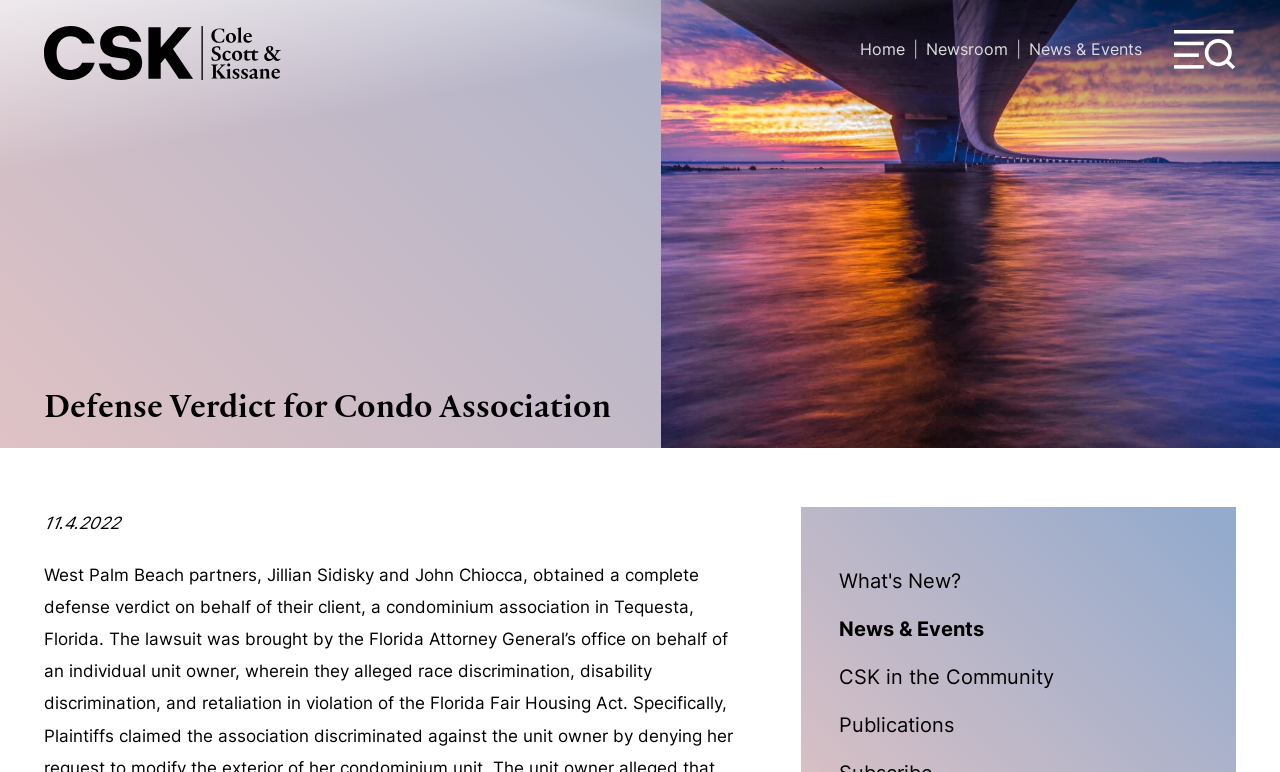Please determine the bounding box coordinates of the element's region to click in order to carry out the following instruction: "jump to page". The coordinates should be four float numbers between 0 and 1, i.e., [left, top, right, bottom].

[0.39, 0.006, 0.5, 0.061]